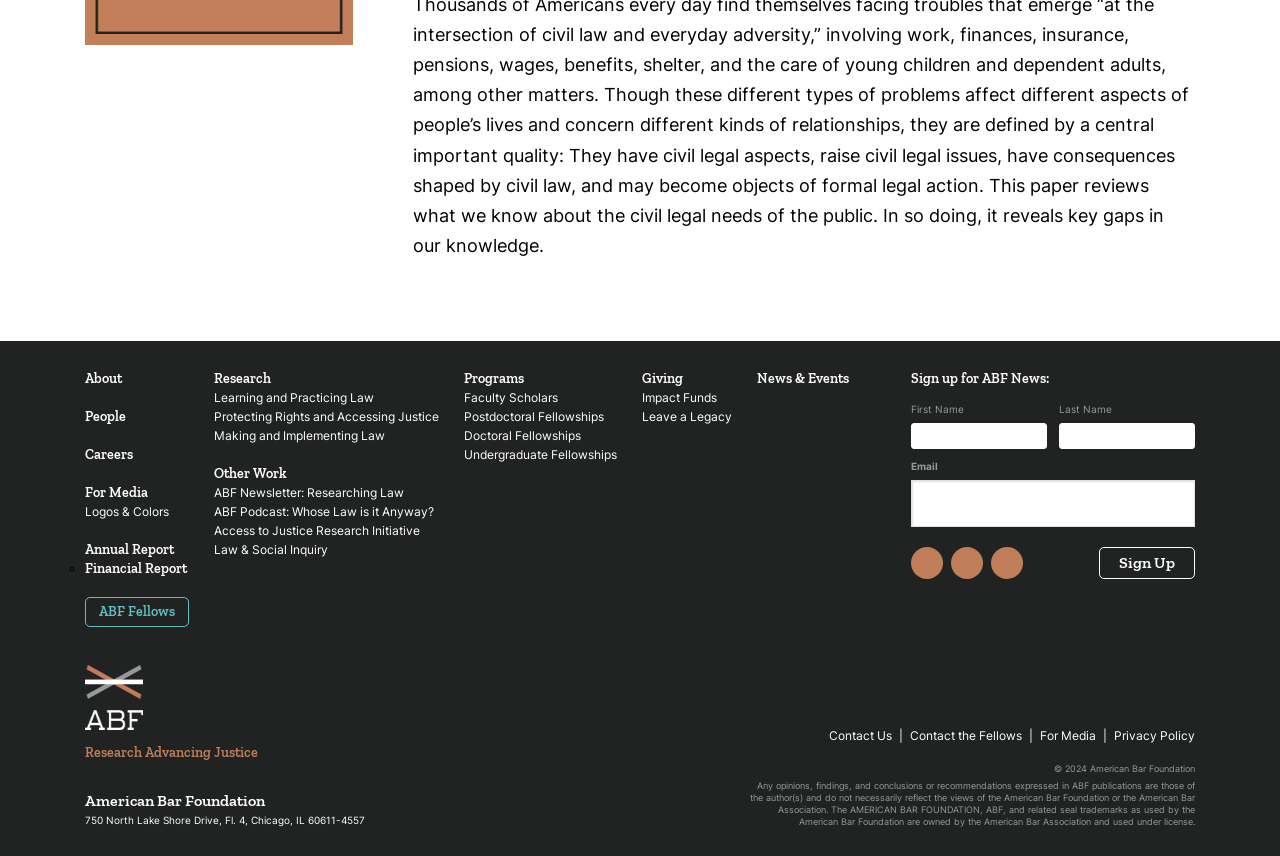Given the element description "News & Events", identify the bounding box of the corresponding UI element.

[0.591, 0.432, 0.663, 0.452]